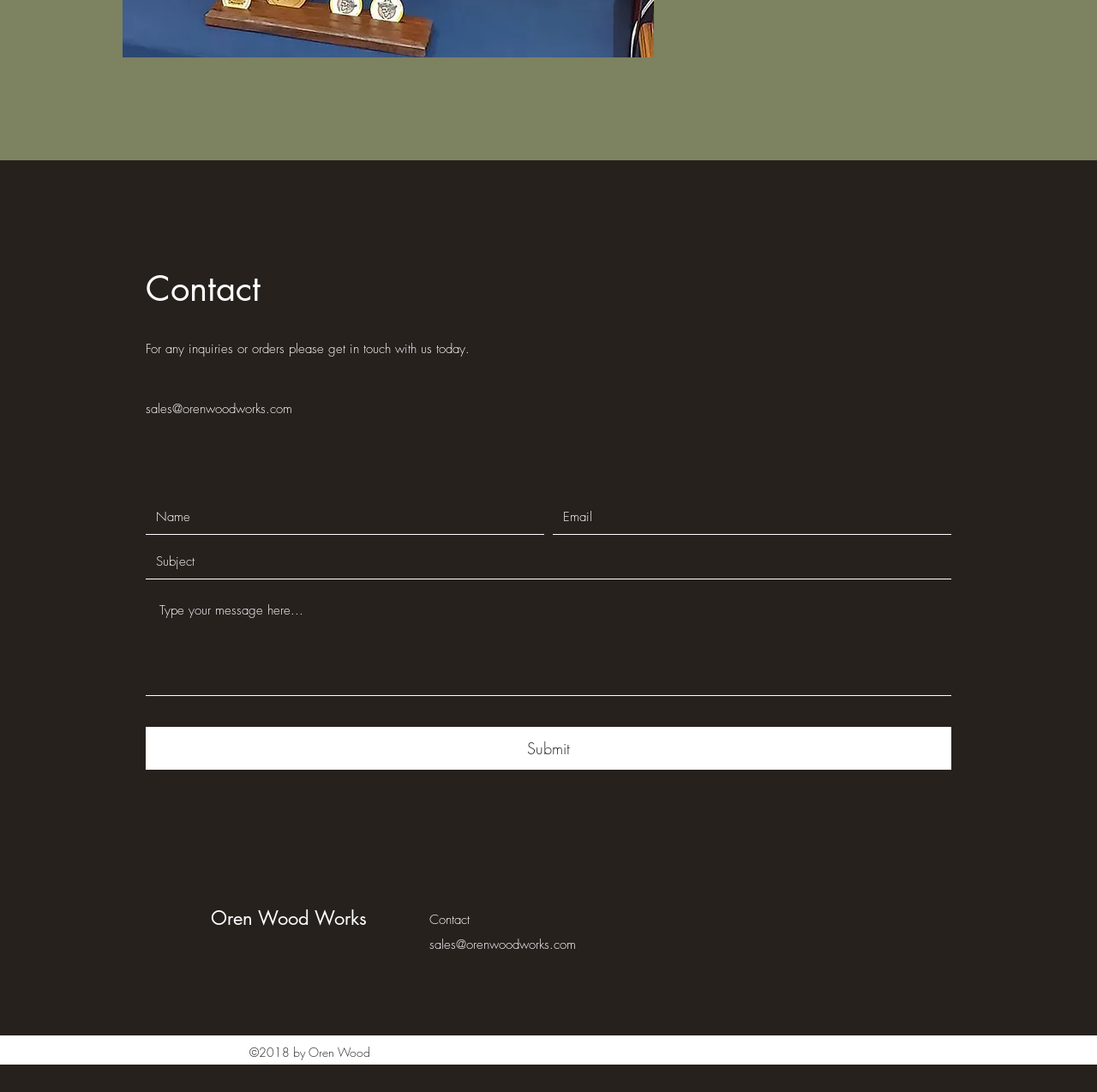What is the purpose of the text box at the bottom?
Examine the image and give a concise answer in one word or a short phrase.

To enter a message